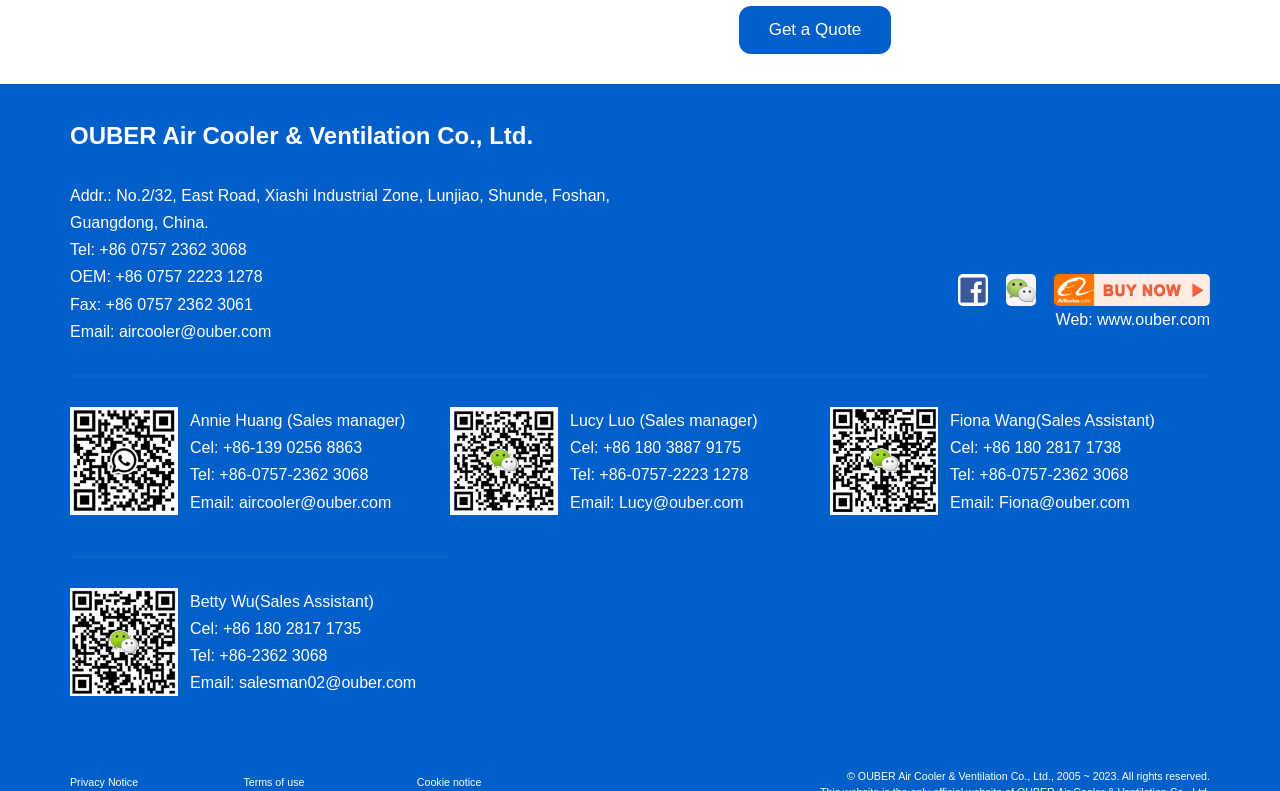Indicate the bounding box coordinates of the clickable region to achieve the following instruction: "Visit OUBER store on Alibaba.com."

[0.823, 0.346, 0.945, 0.386]